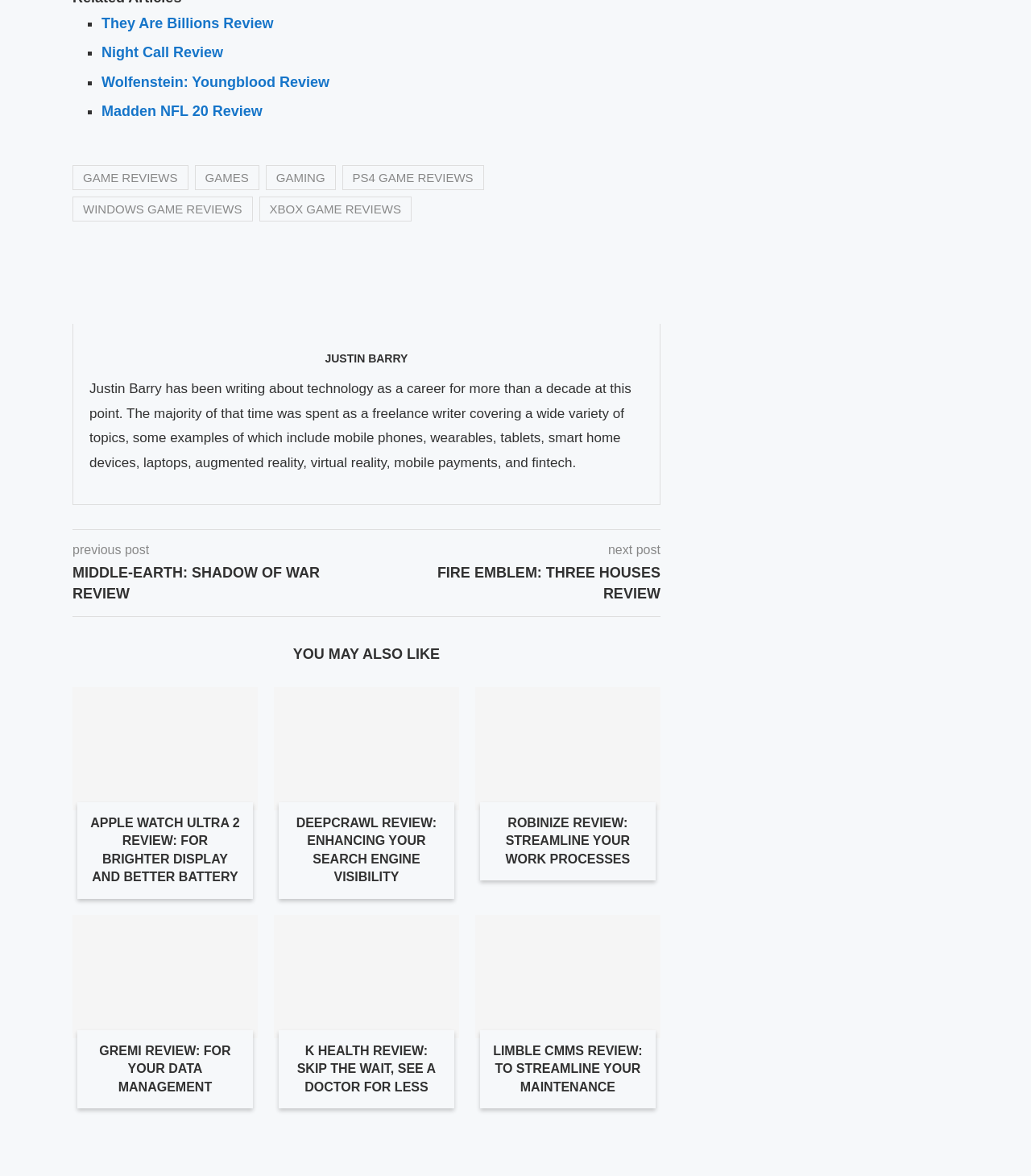Use a single word or phrase to answer this question: 
What is the name of the author?

Justin Barry